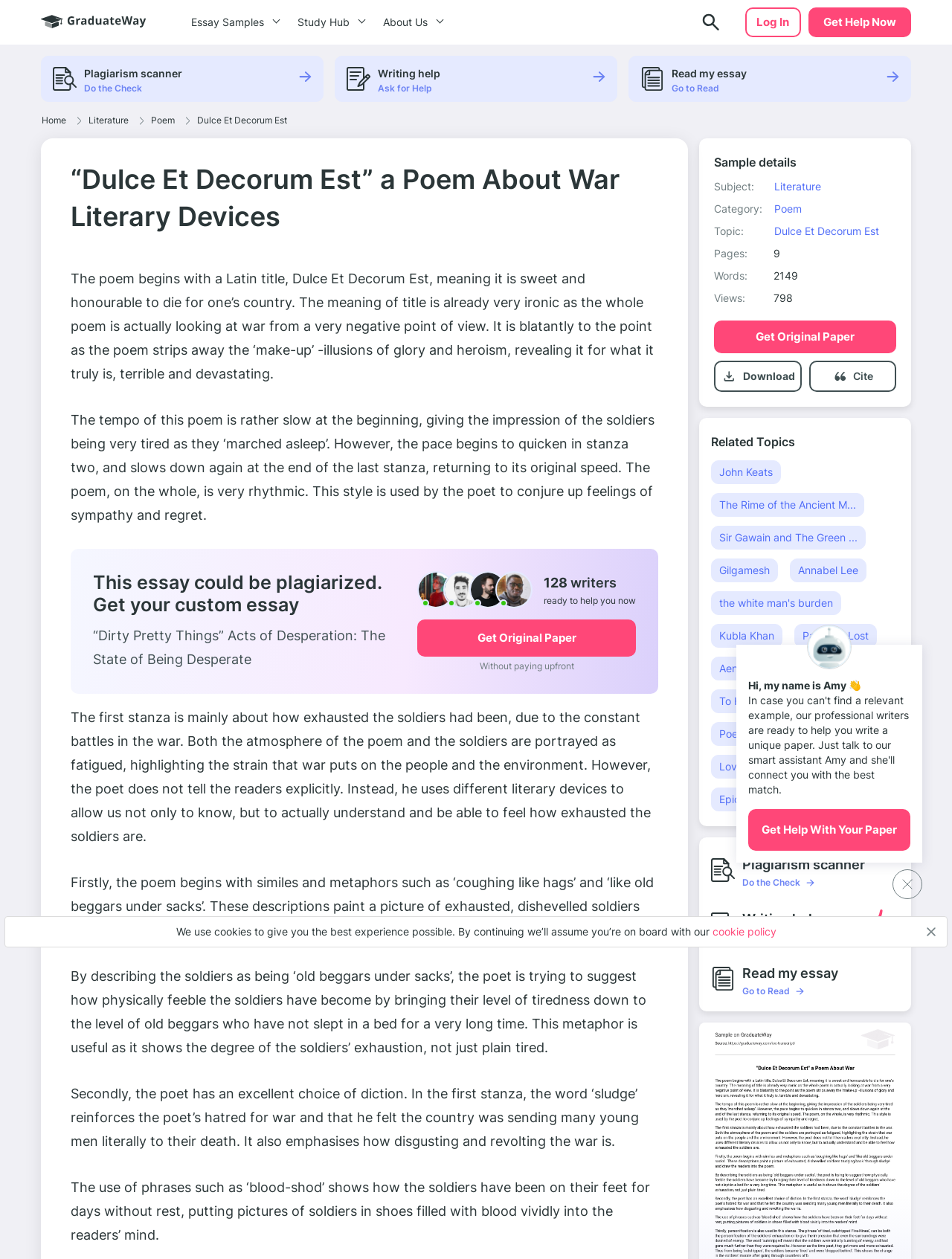What is the name of the poem being analyzed?
Refer to the image and give a detailed response to the question.

The poem being analyzed is 'Dulce Et Decorum Est', which is a poem about war and its literary devices. This is evident from the title of the webpage and the content of the poem.